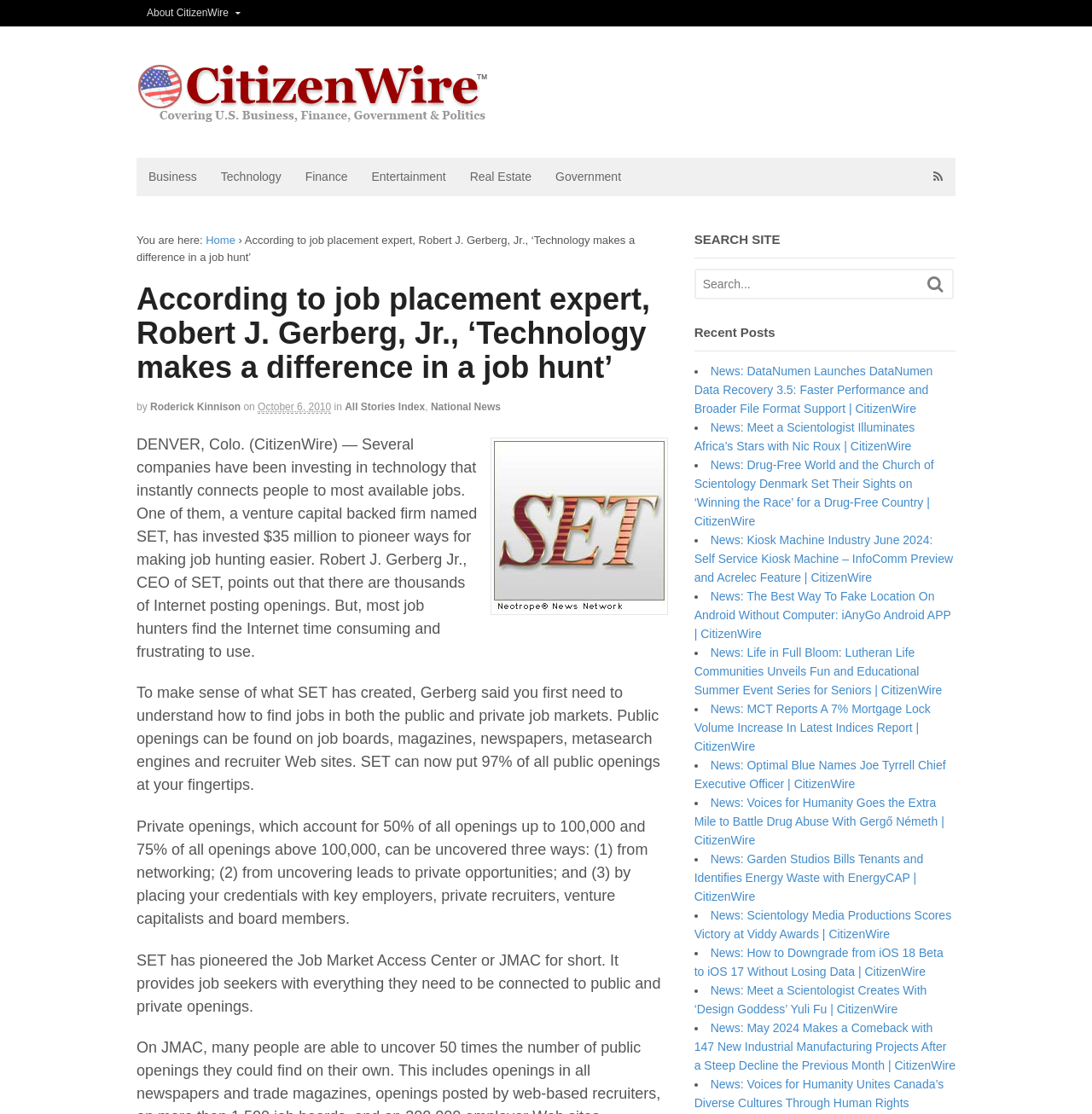Please find the main title text of this webpage.

According to job placement expert, Robert J. Gerberg, Jr., ‘Technology makes a difference in a job hunt’